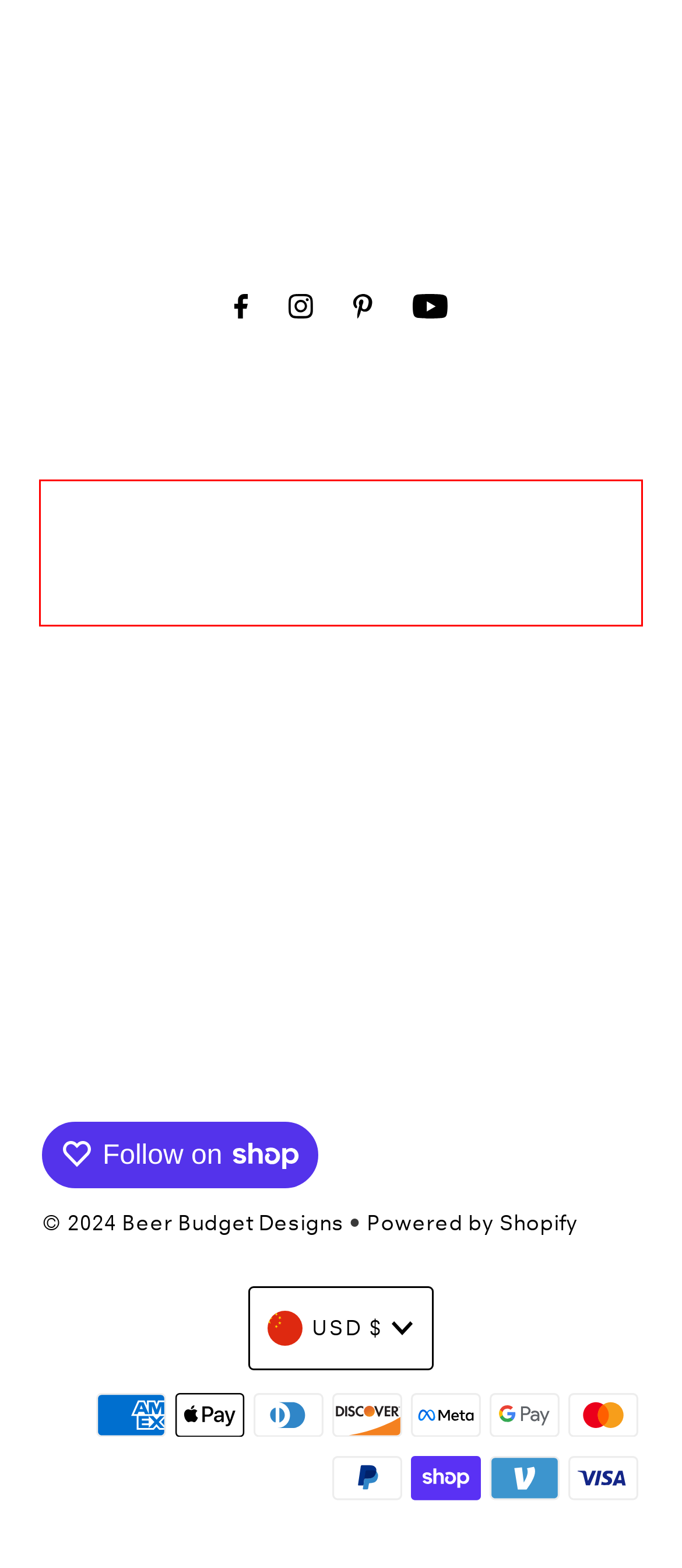You have a screenshot of a webpage with a UI element highlighted by a red bounding box. Use OCR to obtain the text within this highlighted area.

Welcome to Beer Budget Apparel Co. where we enjoy fun, witty and downright inappropriate graphic tees. We also provide custom printed and embroidered items for all your needs.